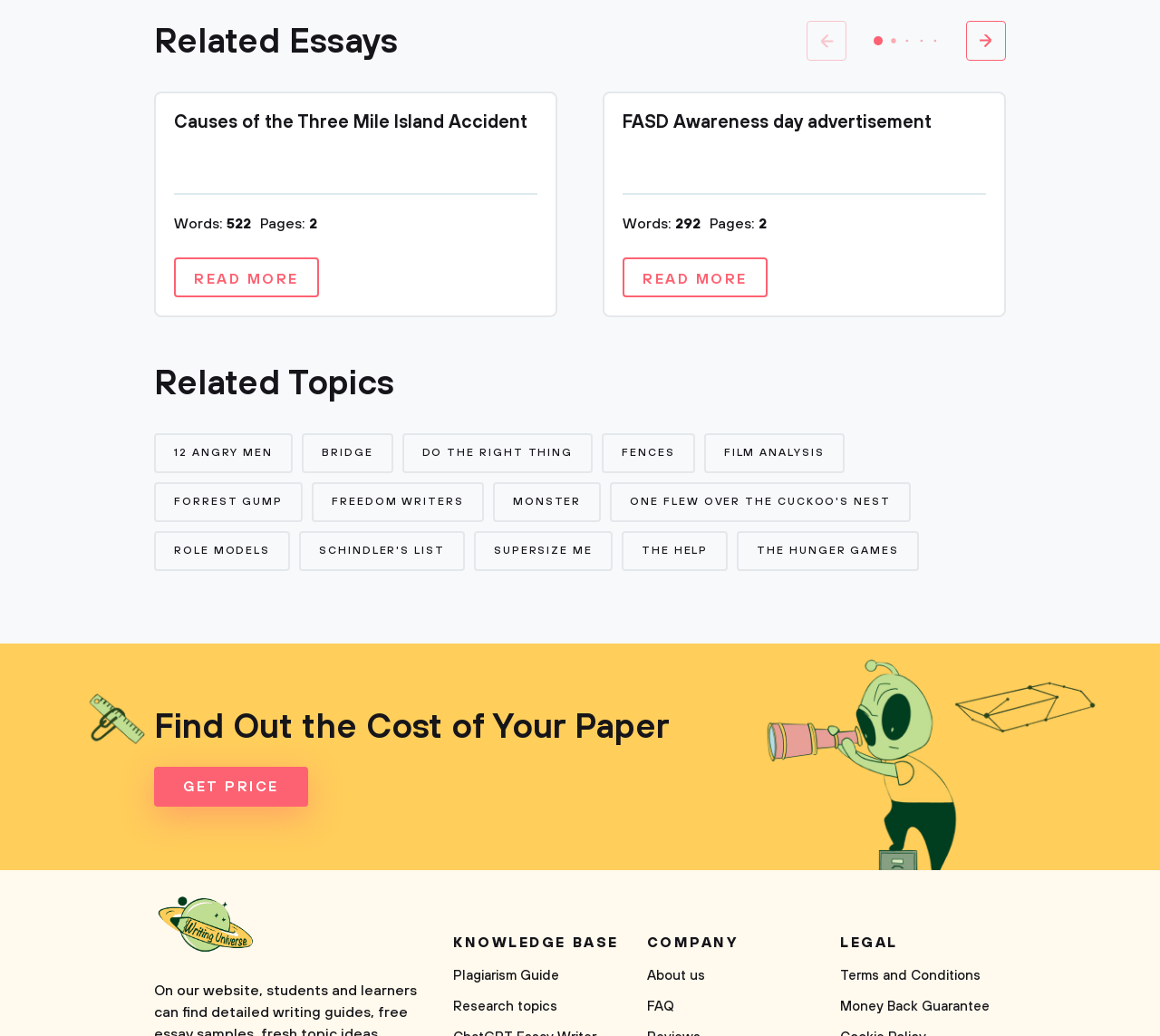Locate the bounding box coordinates of the region to be clicked to comply with the following instruction: "View the 'Plagiarism Guide'". The coordinates must be four float numbers between 0 and 1, in the form [left, top, right, bottom].

[0.391, 0.932, 0.534, 0.953]